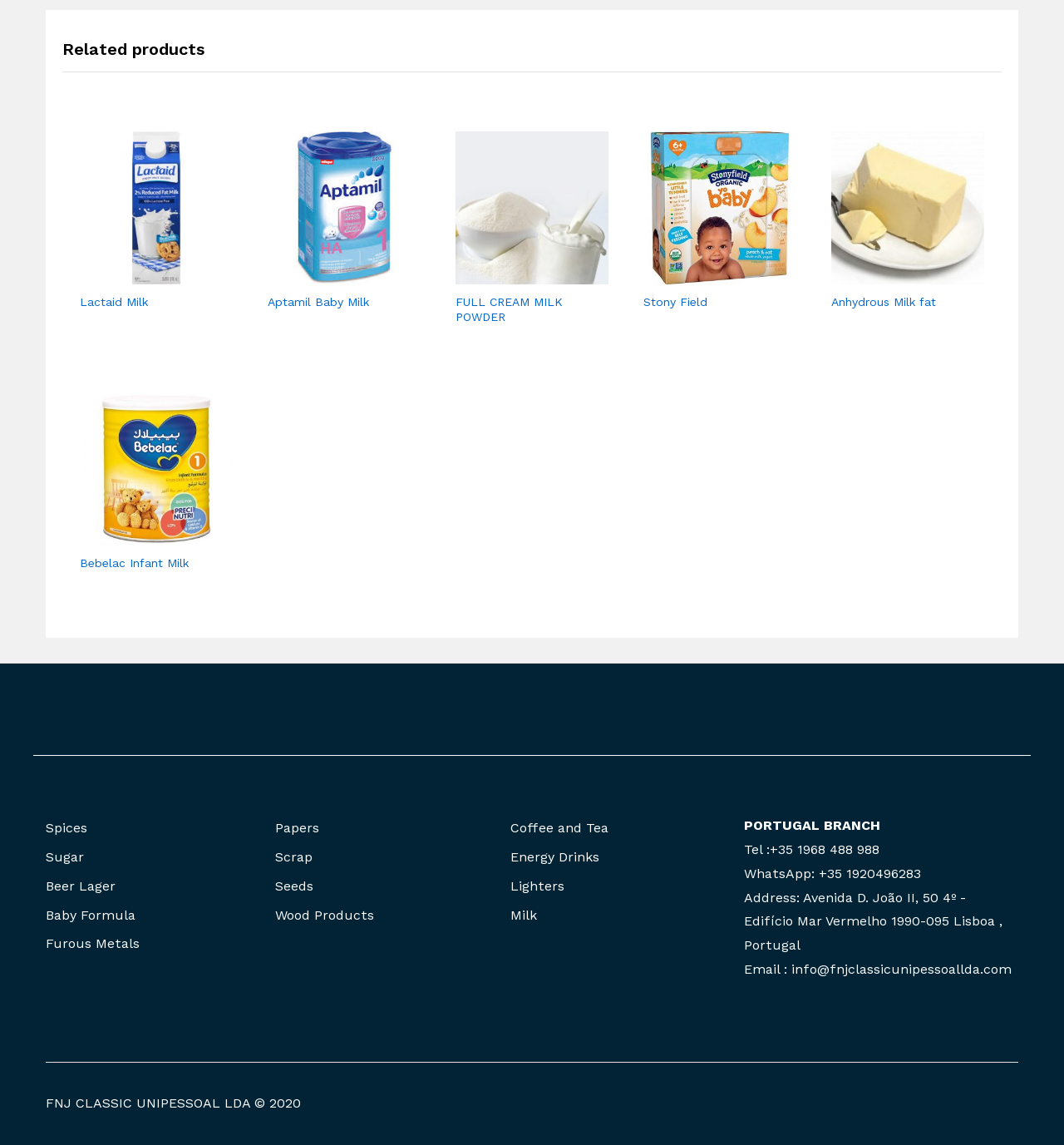Identify the bounding box coordinates for the region of the element that should be clicked to carry out the instruction: "Click on Stony Field". The bounding box coordinates should be four float numbers between 0 and 1, i.e., [left, top, right, bottom].

[0.645, 0.227, 0.672, 0.252]